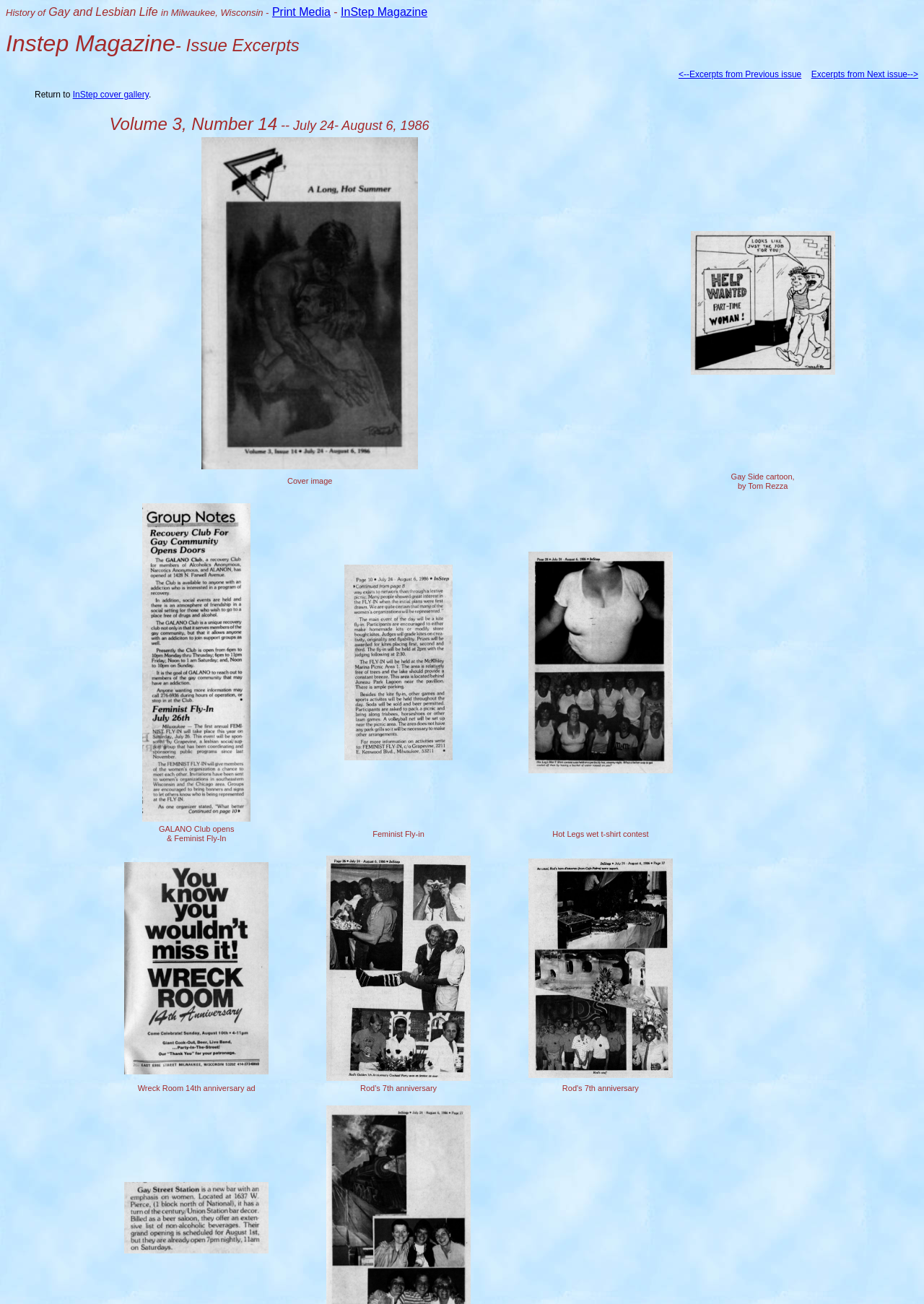Determine the bounding box for the described UI element: "Excerpts from Next issue-->".

[0.878, 0.053, 0.994, 0.061]